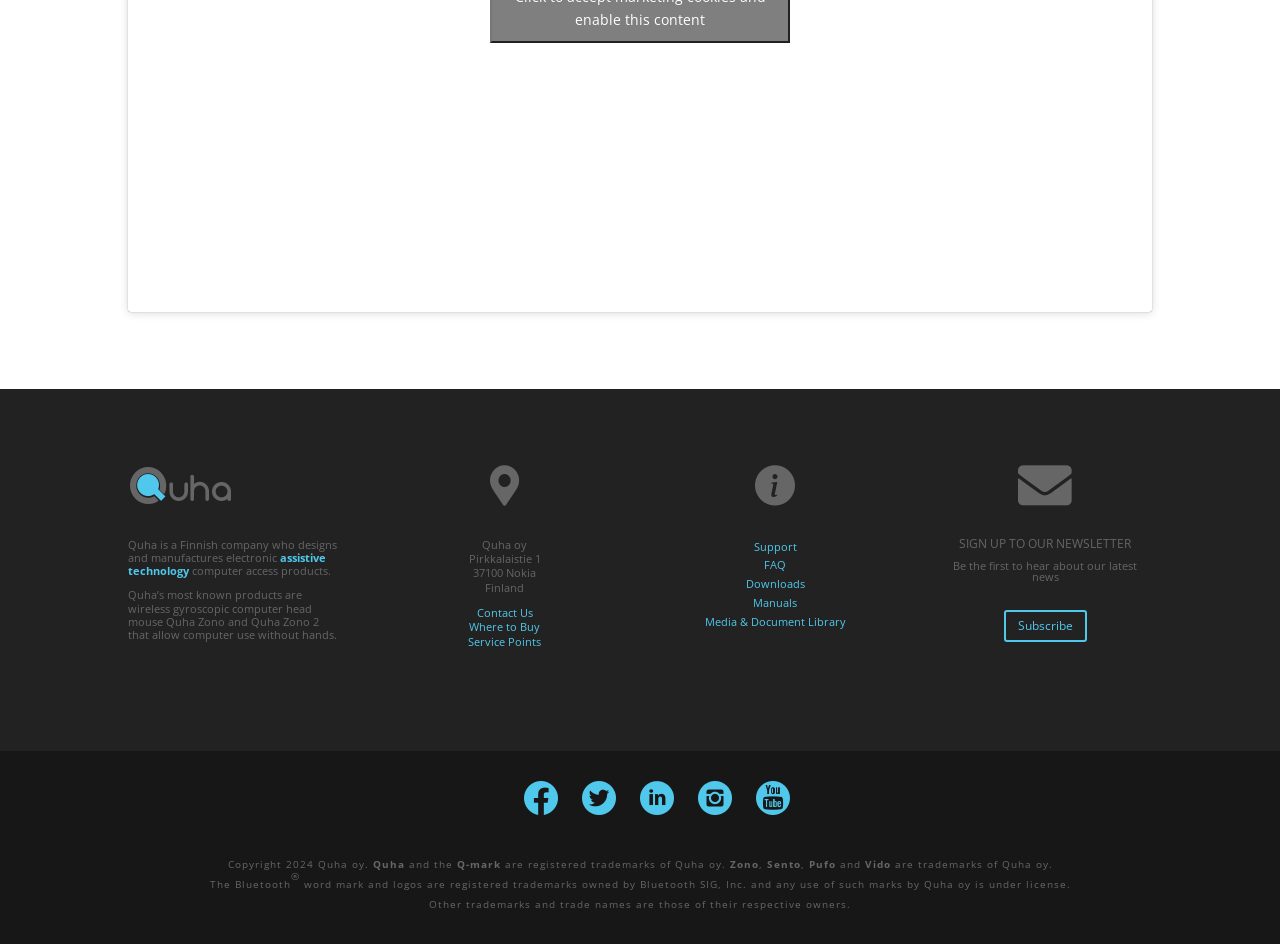Specify the bounding box coordinates for the region that must be clicked to perform the given instruction: "Check the support page".

[0.589, 0.571, 0.622, 0.587]